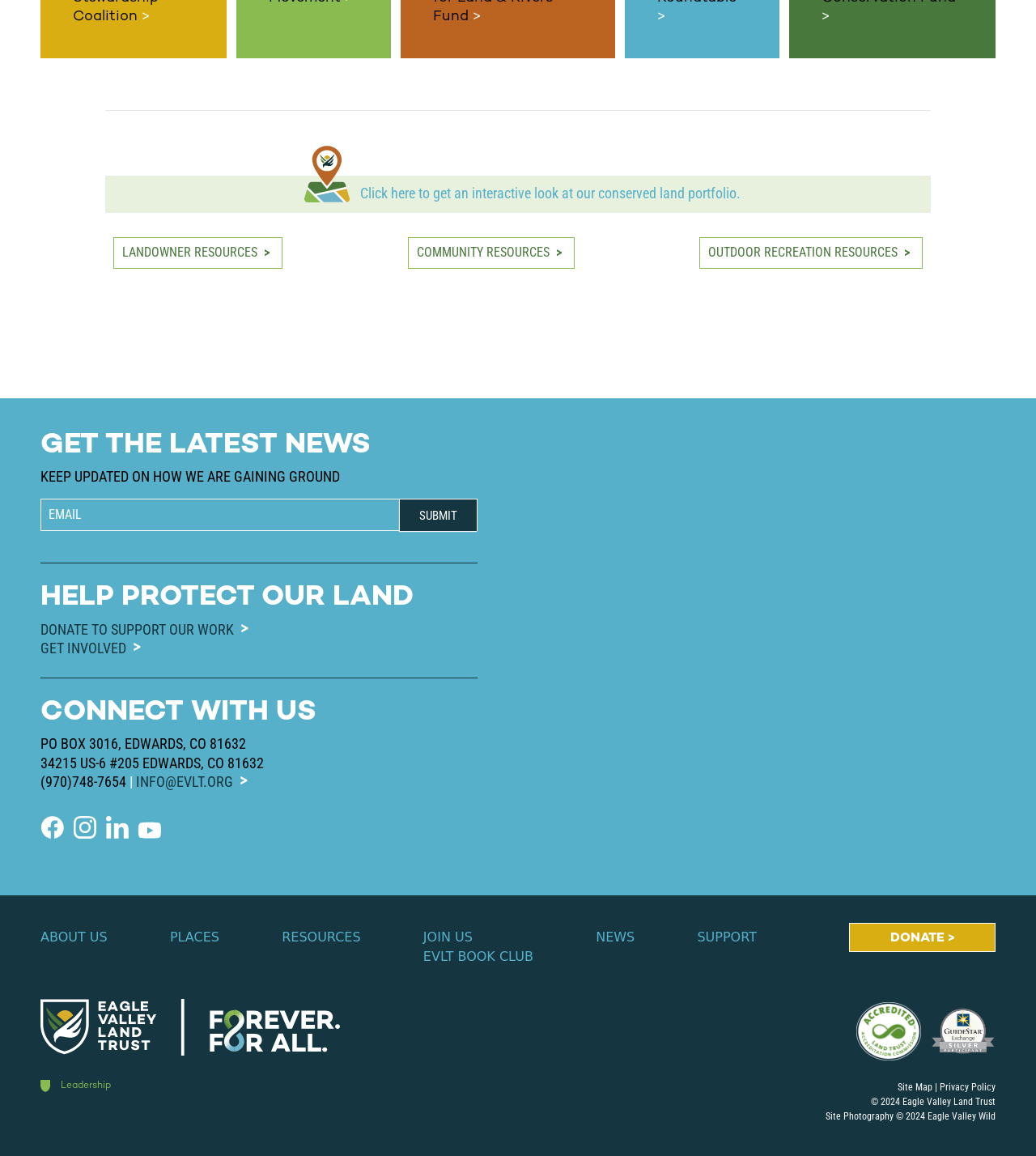Provide the bounding box coordinates of the area you need to click to execute the following instruction: "Contact us through email".

[0.131, 0.669, 0.241, 0.683]